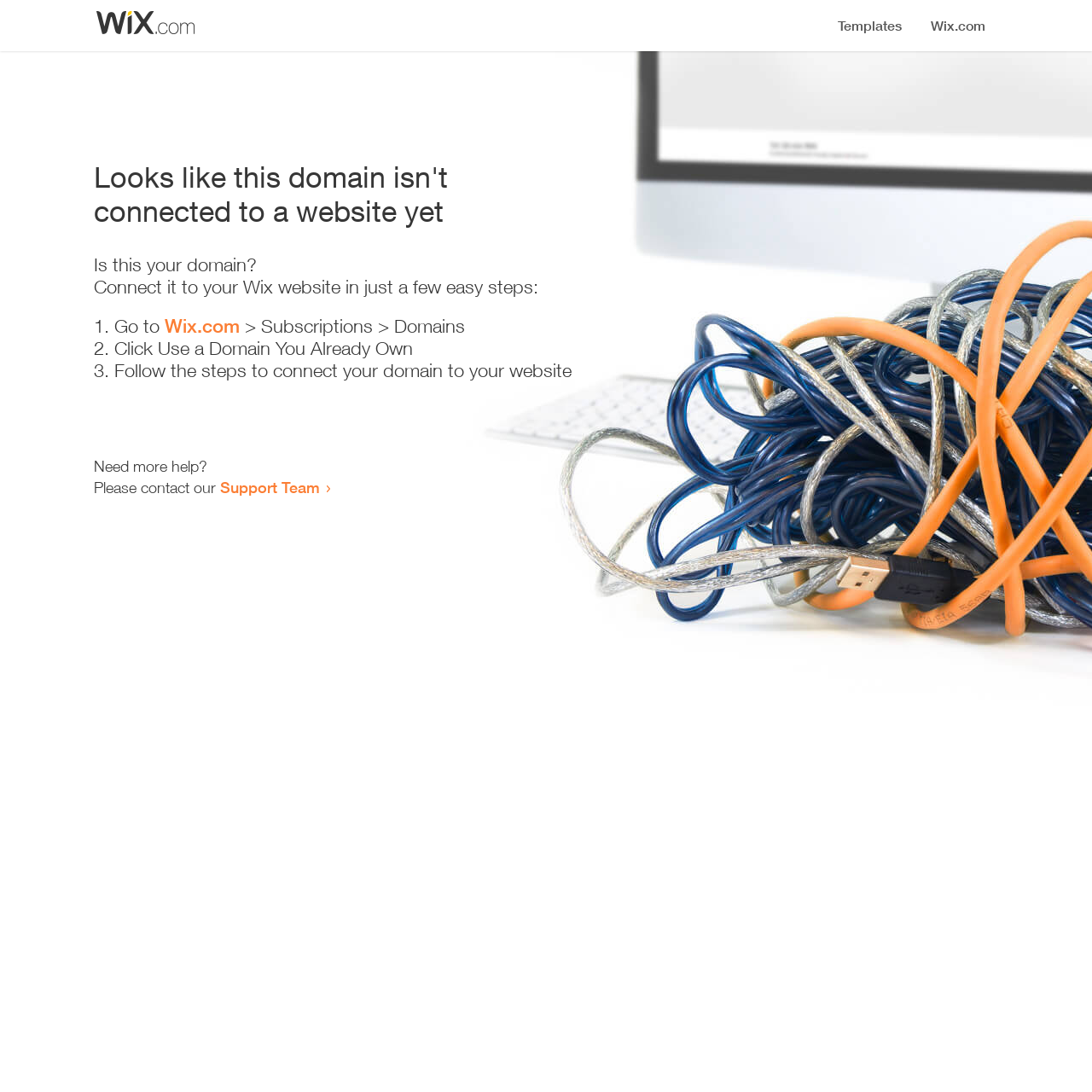Give an extensive and precise description of the webpage.

The webpage appears to be an error page, indicating that a domain is not connected to a website yet. At the top, there is a small image, likely a logo or icon. Below the image, a prominent heading reads "Looks like this domain isn't connected to a website yet". 

Underneath the heading, a series of instructions are provided to connect the domain to a Wix website. The instructions are divided into three steps, each marked with a numbered list marker (1., 2., and 3.). The first step involves going to Wix.com, specifically the Subscriptions > Domains section. The second step is to click "Use a Domain You Already Own", and the third step is to follow the instructions to connect the domain to the website.

At the bottom of the page, there is a section offering additional help, with a message "Need more help?" followed by an invitation to contact the Support Team through a link.